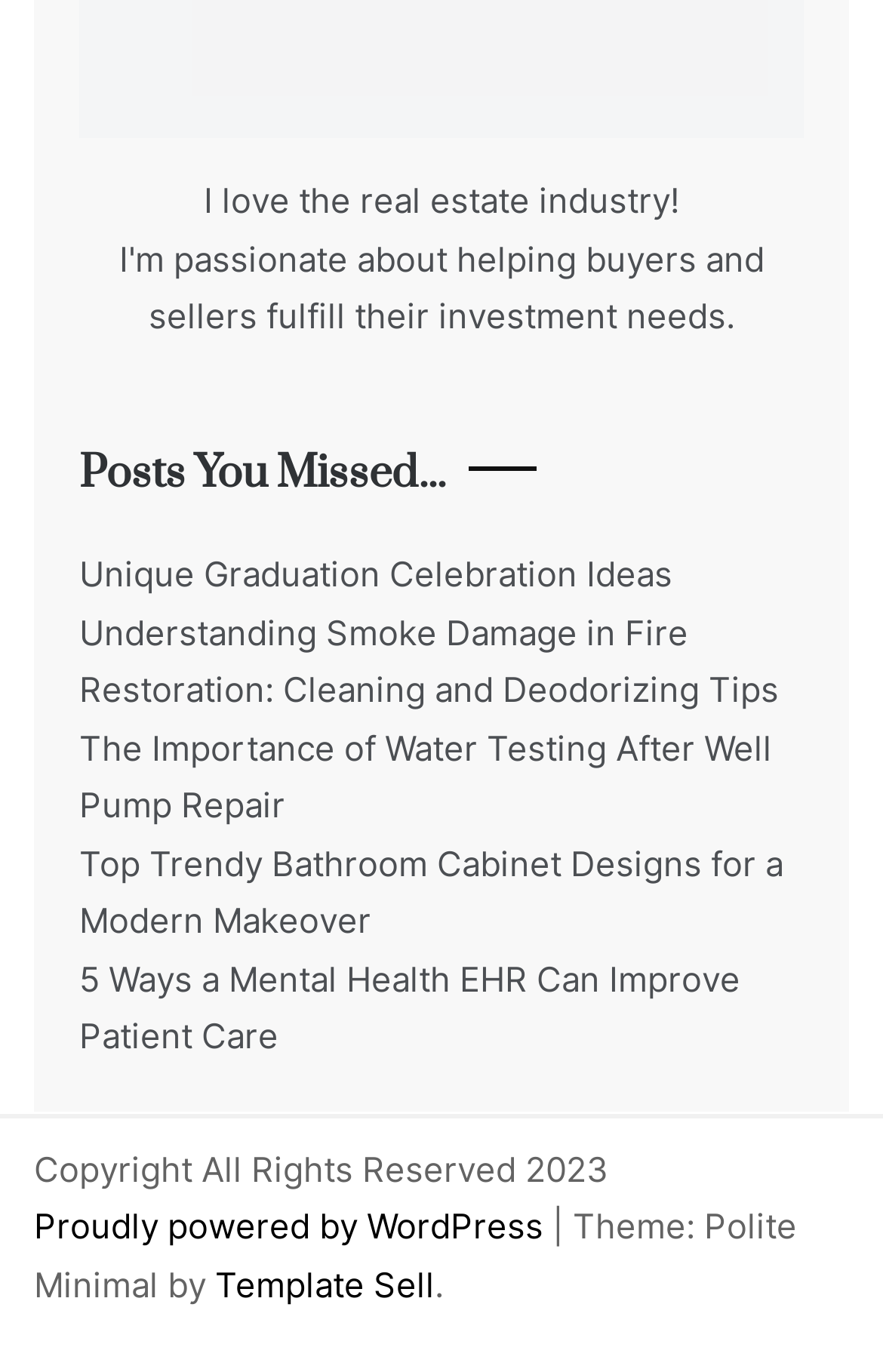Give the bounding box coordinates for the element described as: "Template Sell".

[0.244, 0.921, 0.492, 0.952]